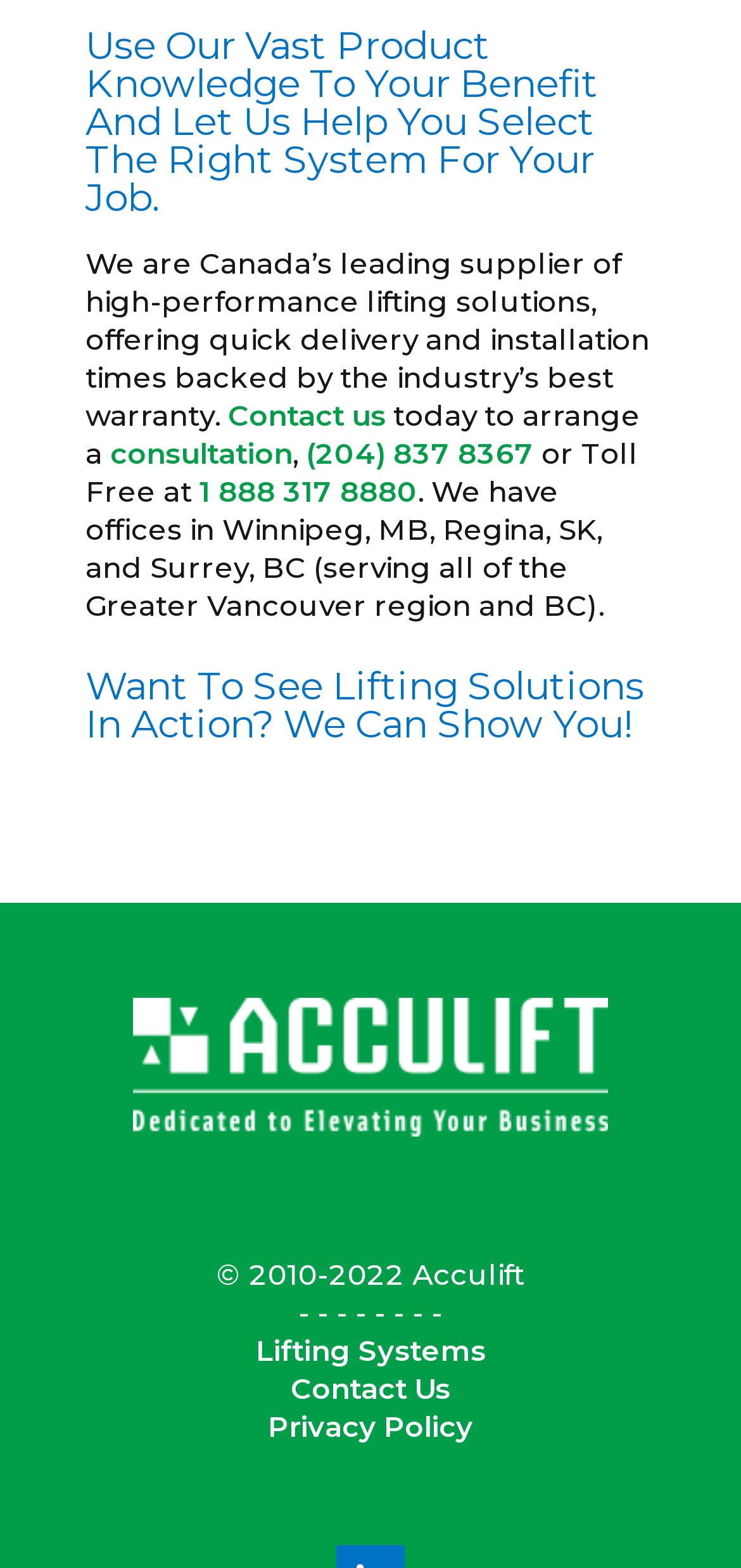Please identify the bounding box coordinates of the element I need to click to follow this instruction: "Call (204) 837 8367".

[0.413, 0.277, 0.721, 0.3]